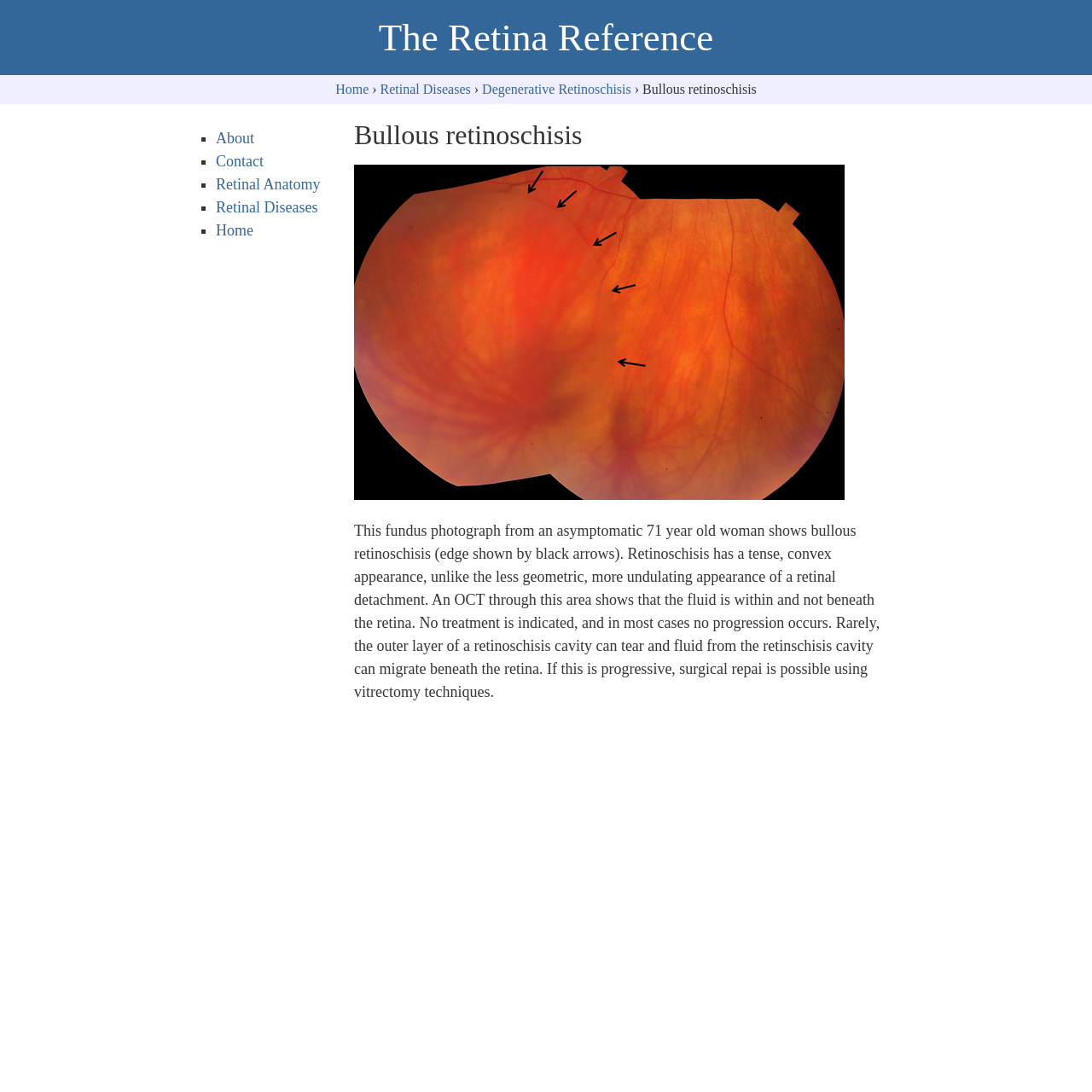What is the possible treatment for progressive retinoschisis?
Kindly offer a detailed explanation using the data available in the image.

I determined the answer by reading the description of the image, which mentions that rarely, the outer layer of a retinoschisis cavity can tear and fluid from the retinschisis cavity can migrate beneath the retina, and if this is progressive, surgical repair is possible using vitrectomy techniques.